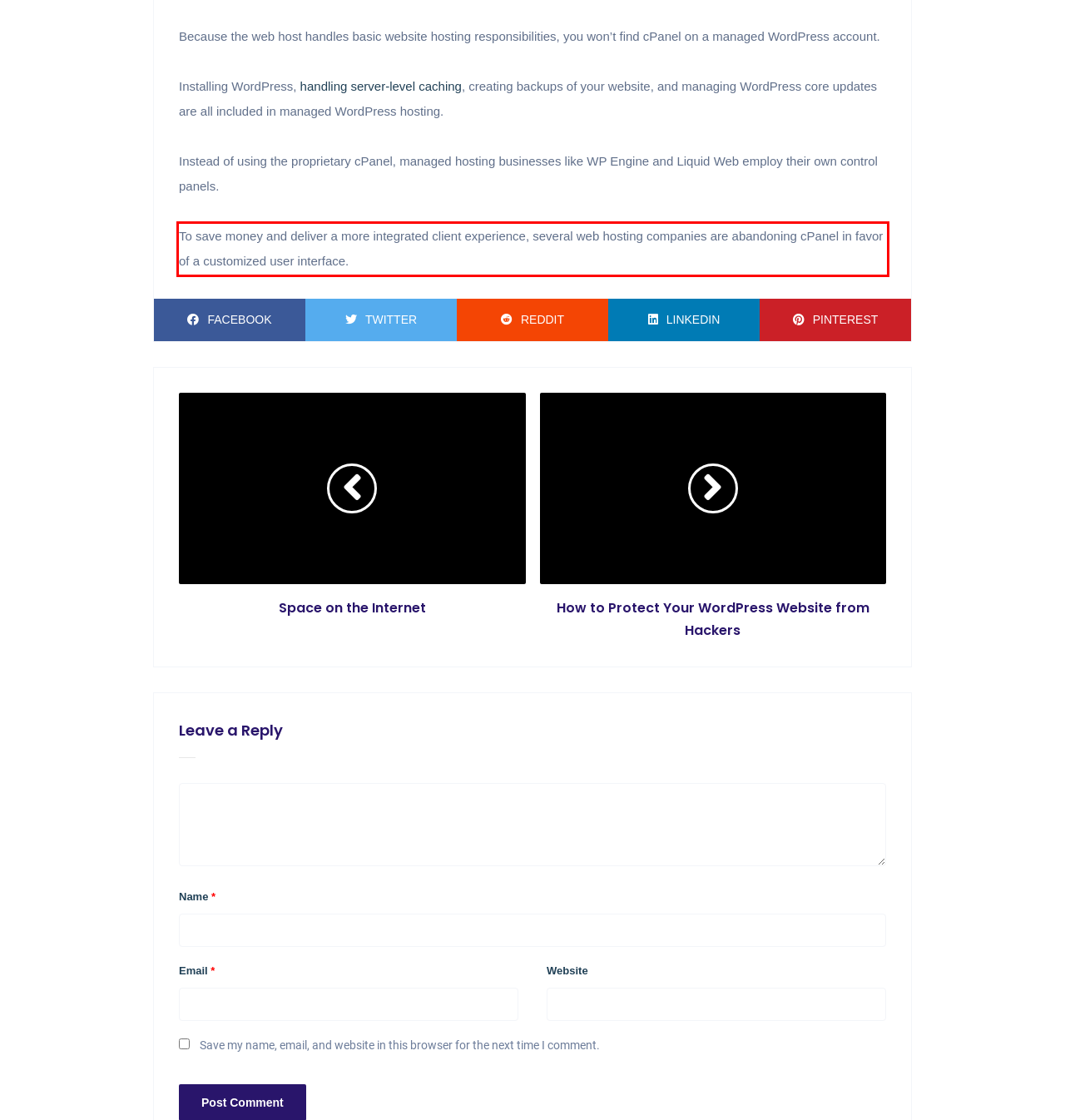The screenshot you have been given contains a UI element surrounded by a red rectangle. Use OCR to read and extract the text inside this red rectangle.

To save money and deliver a more integrated client experience, several web hosting companies are abandoning cPanel in favor of a customized user interface.